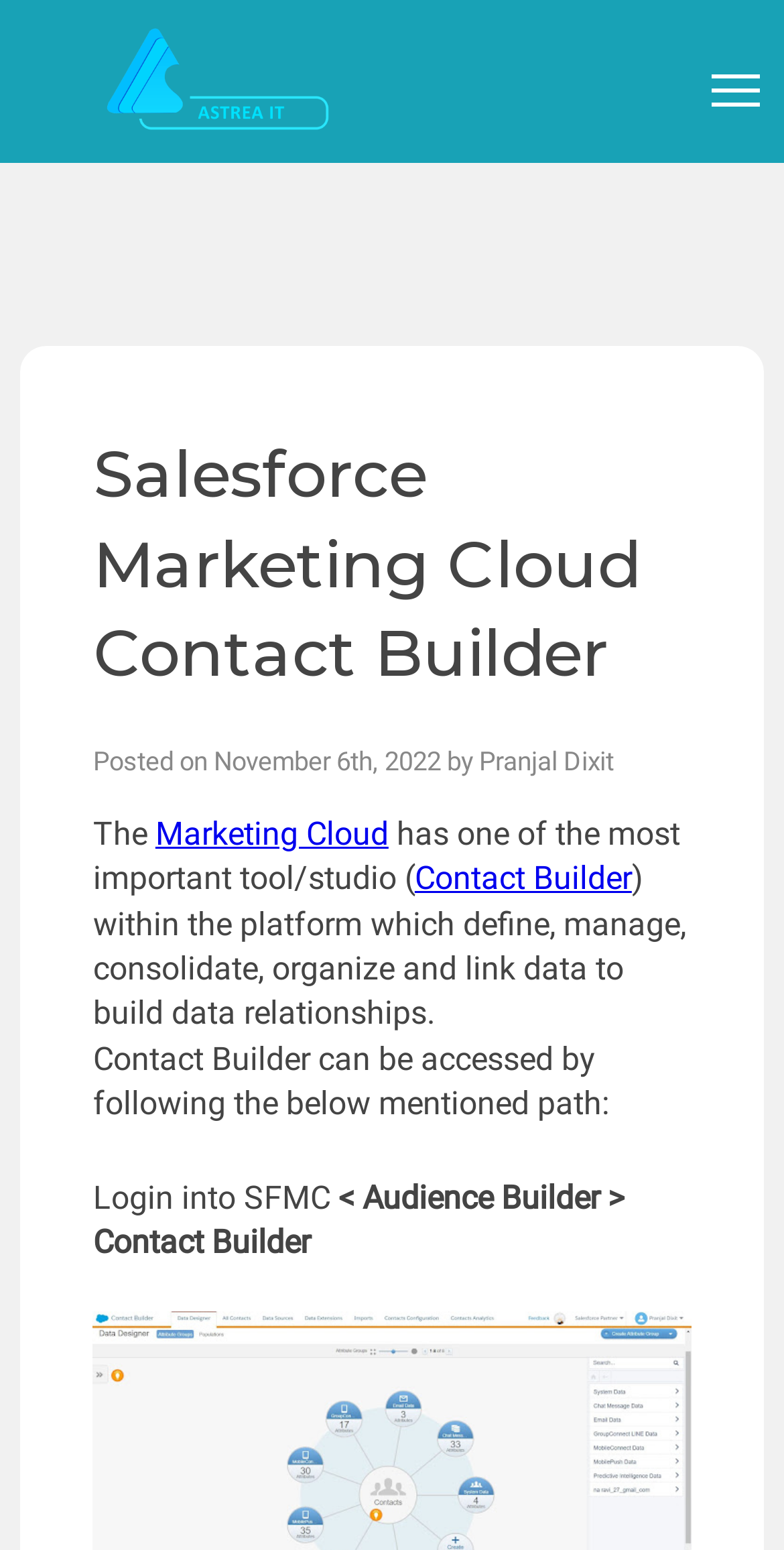What is the purpose of Contact Builder?
Provide a concise answer using a single word or phrase based on the image.

to build data relationships